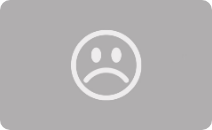Provide a thorough description of the image.

The image features a simple gray background with a centered icon depicting a sad face. This expressive icon typically conveys feelings of disappointment or sadness. The stark contrast between the gray and the white face emphasizes the emotions associated with the symbol, making it a visual representation of melancholy. This kind of imagery is often used in contexts related to emotional expressions, social commentary, or to denote dissatisfaction in various digital platforms.